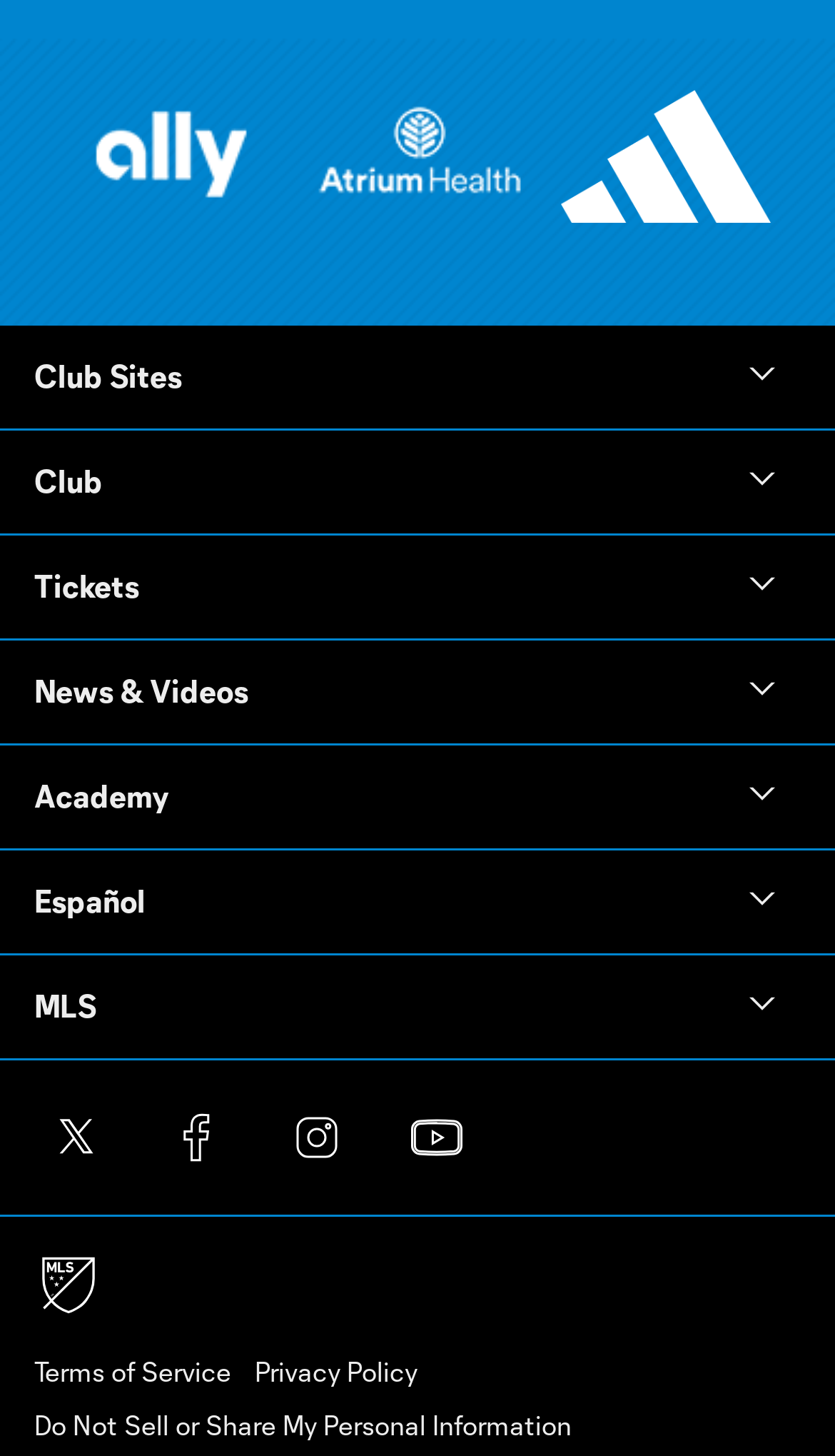Please specify the bounding box coordinates of the area that should be clicked to accomplish the following instruction: "Click on the Ally link". The coordinates should consist of four float numbers between 0 and 1, i.e., [left, top, right, bottom].

[0.076, 0.129, 0.333, 0.154]